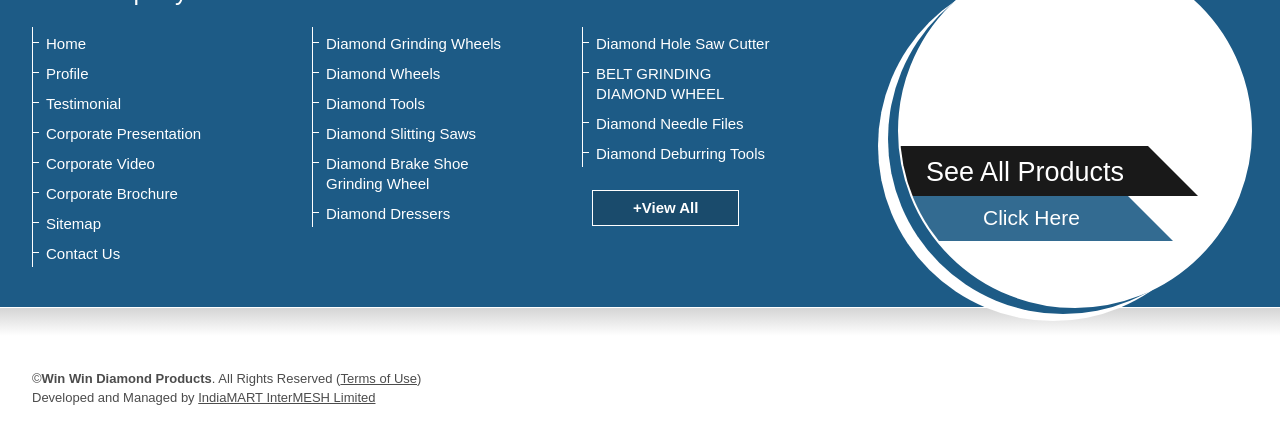Could you indicate the bounding box coordinates of the region to click in order to complete this instruction: "see all products".

[0.678, 0.327, 0.936, 0.438]